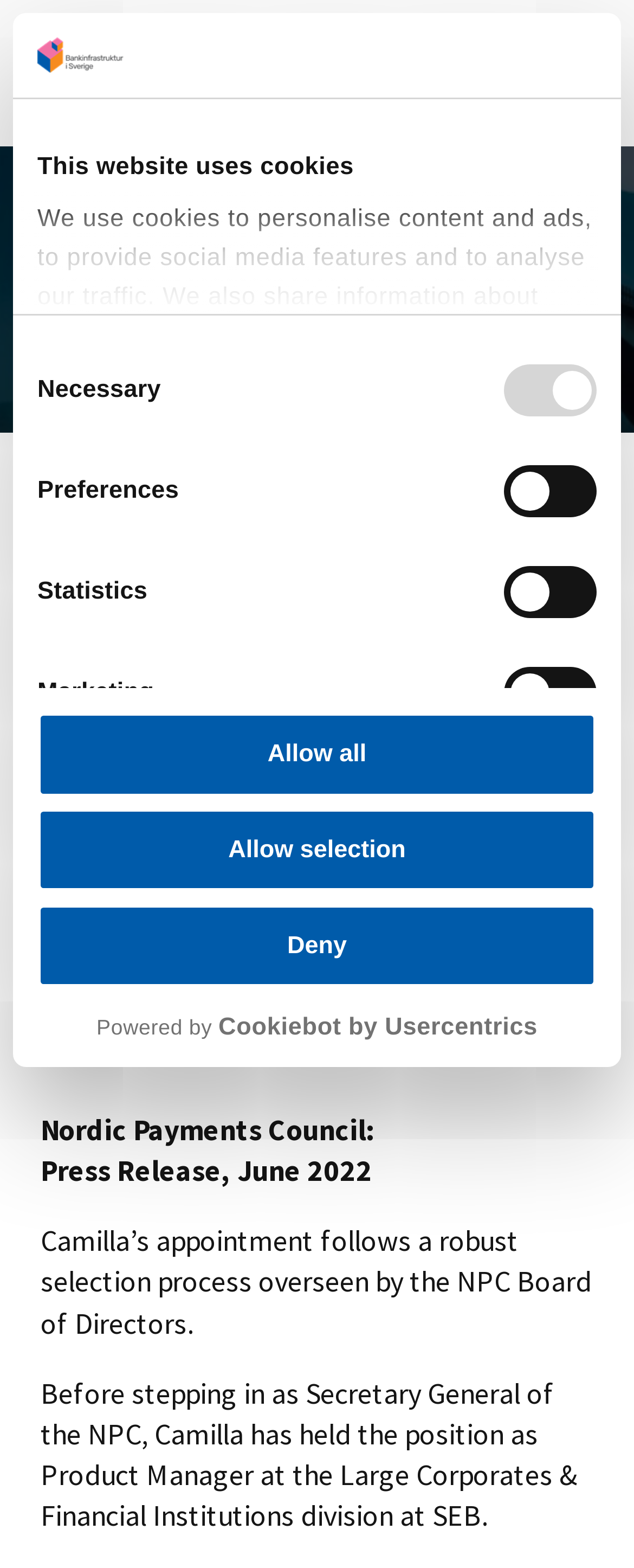Pinpoint the bounding box coordinates of the area that must be clicked to complete this instruction: "Click the 'Deny' button".

[0.059, 0.577, 0.941, 0.63]